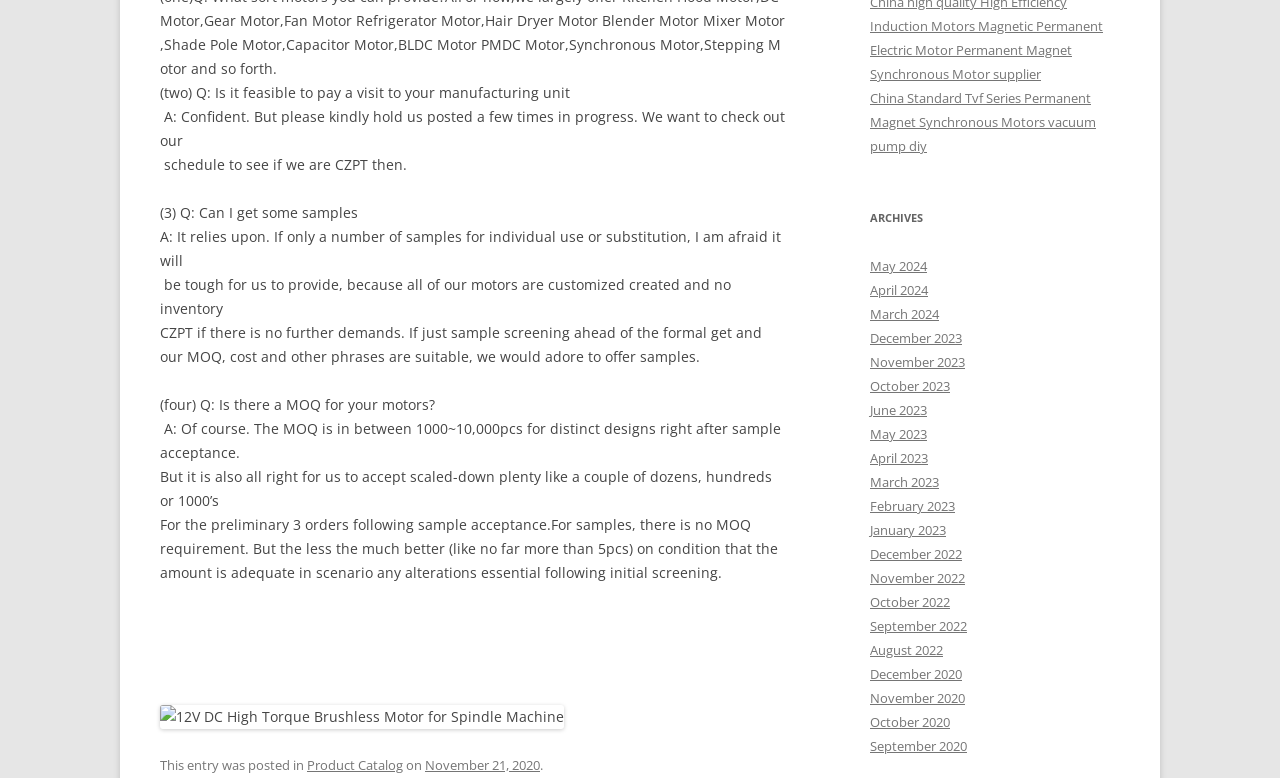Locate the bounding box of the UI element with the following description: "November 21, 2020".

[0.332, 0.971, 0.422, 0.994]